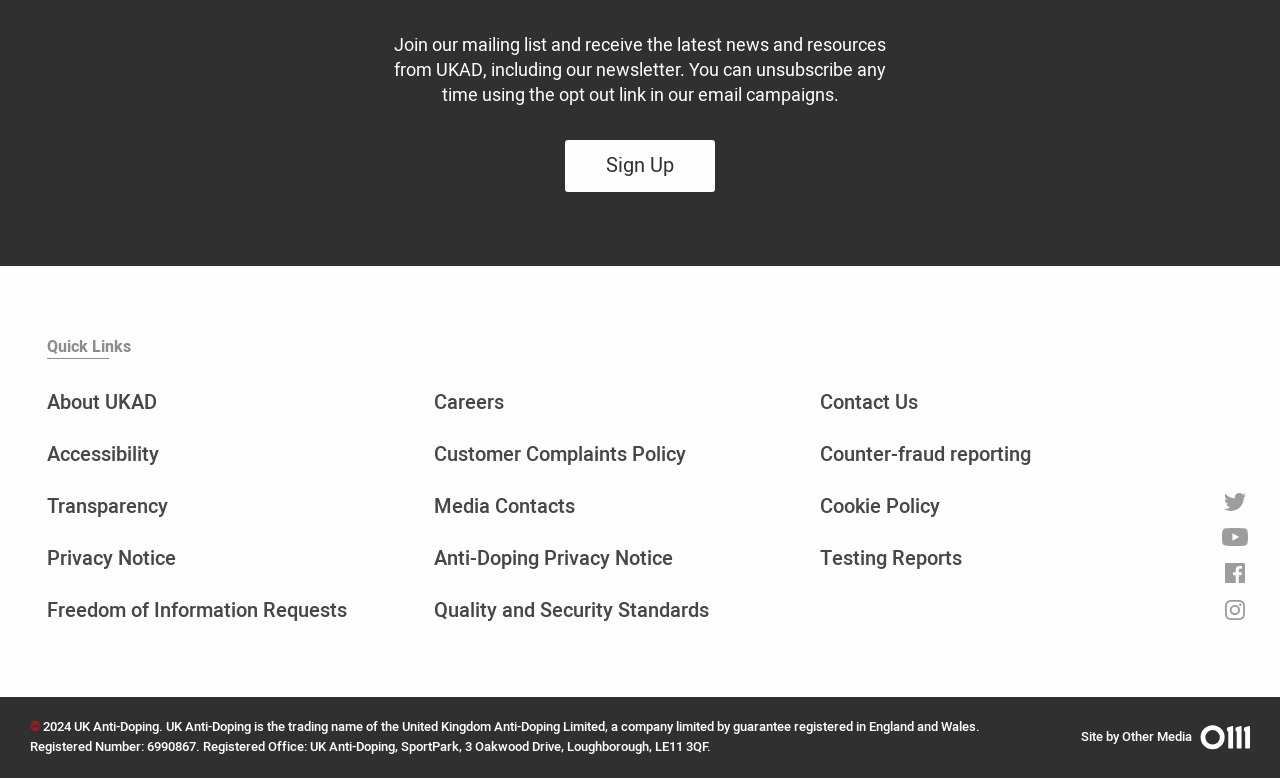Could you specify the bounding box coordinates for the clickable section to complete the following instruction: "Follow UKAD on Twitter"?

[0.956, 0.633, 0.973, 0.665]